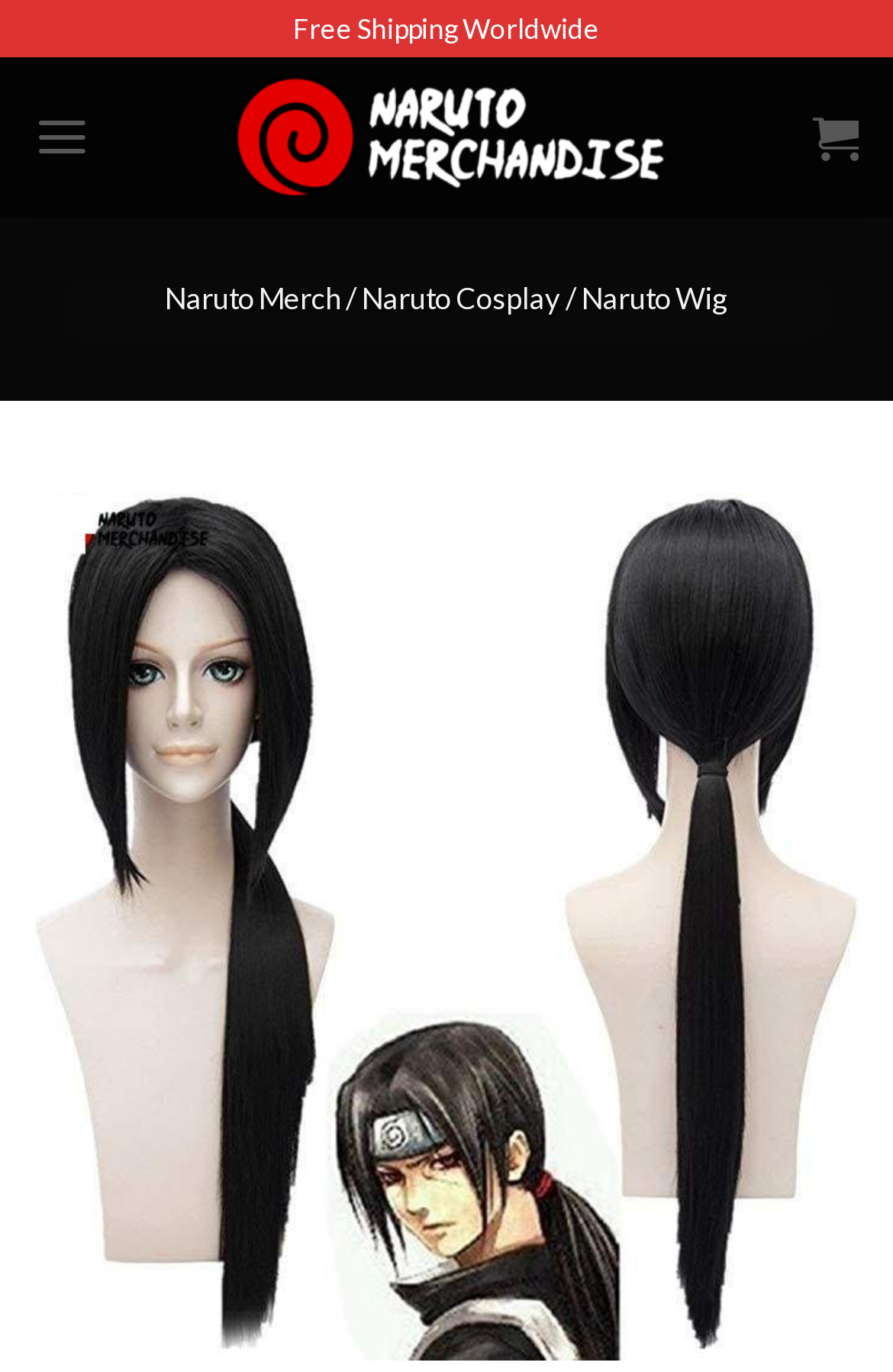From the webpage screenshot, identify the region described by aria-label="Open Search Bar". Provide the bounding box coordinates as (top-left x, top-left y, bottom-right x, bottom-right y), with each value being a floating point number between 0 and 1.

None